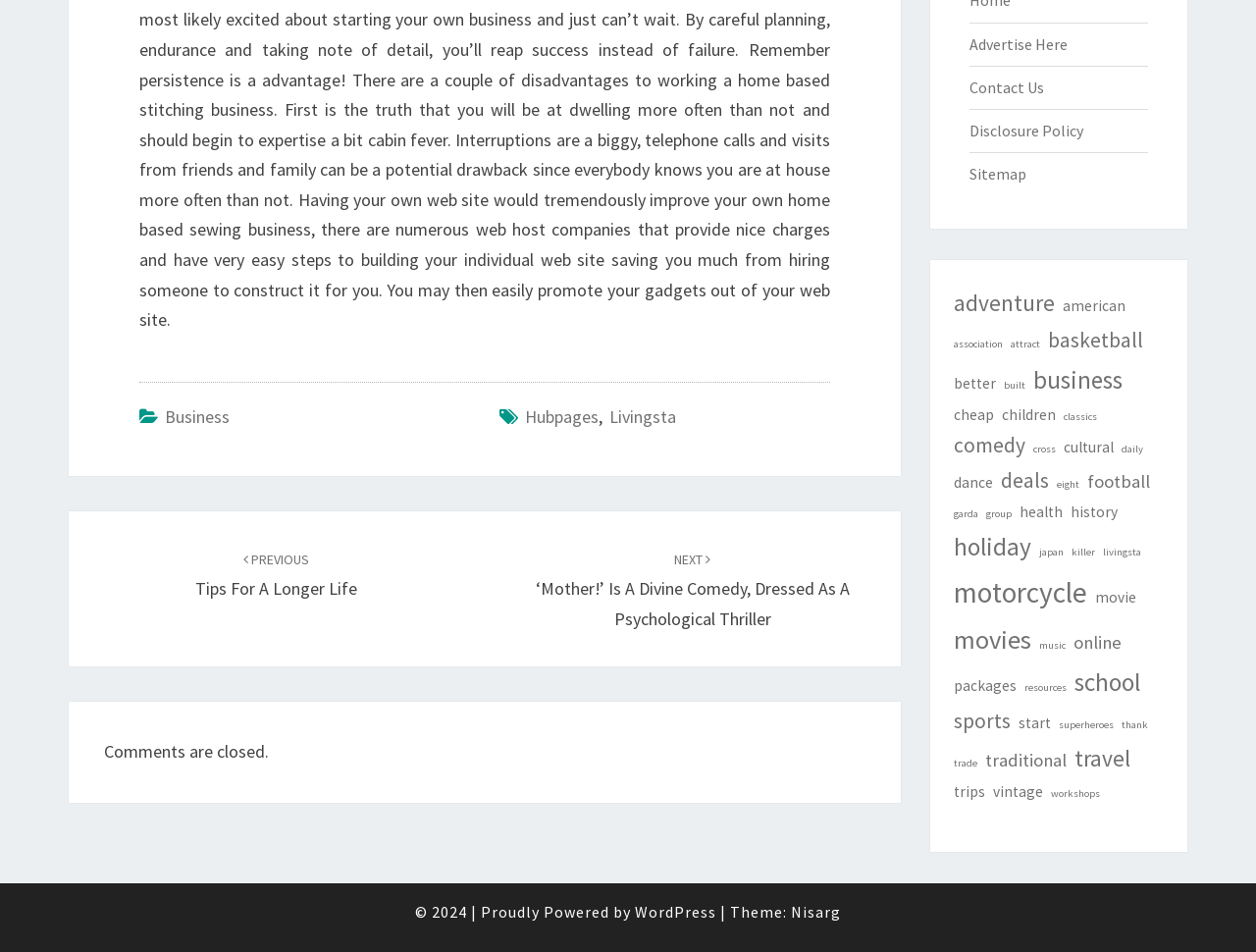Is the comment section open?
Look at the image and respond to the question as thoroughly as possible.

I found the answer by looking at the static text element with the text 'Comments are closed.', which indicates that the comment section is not open.